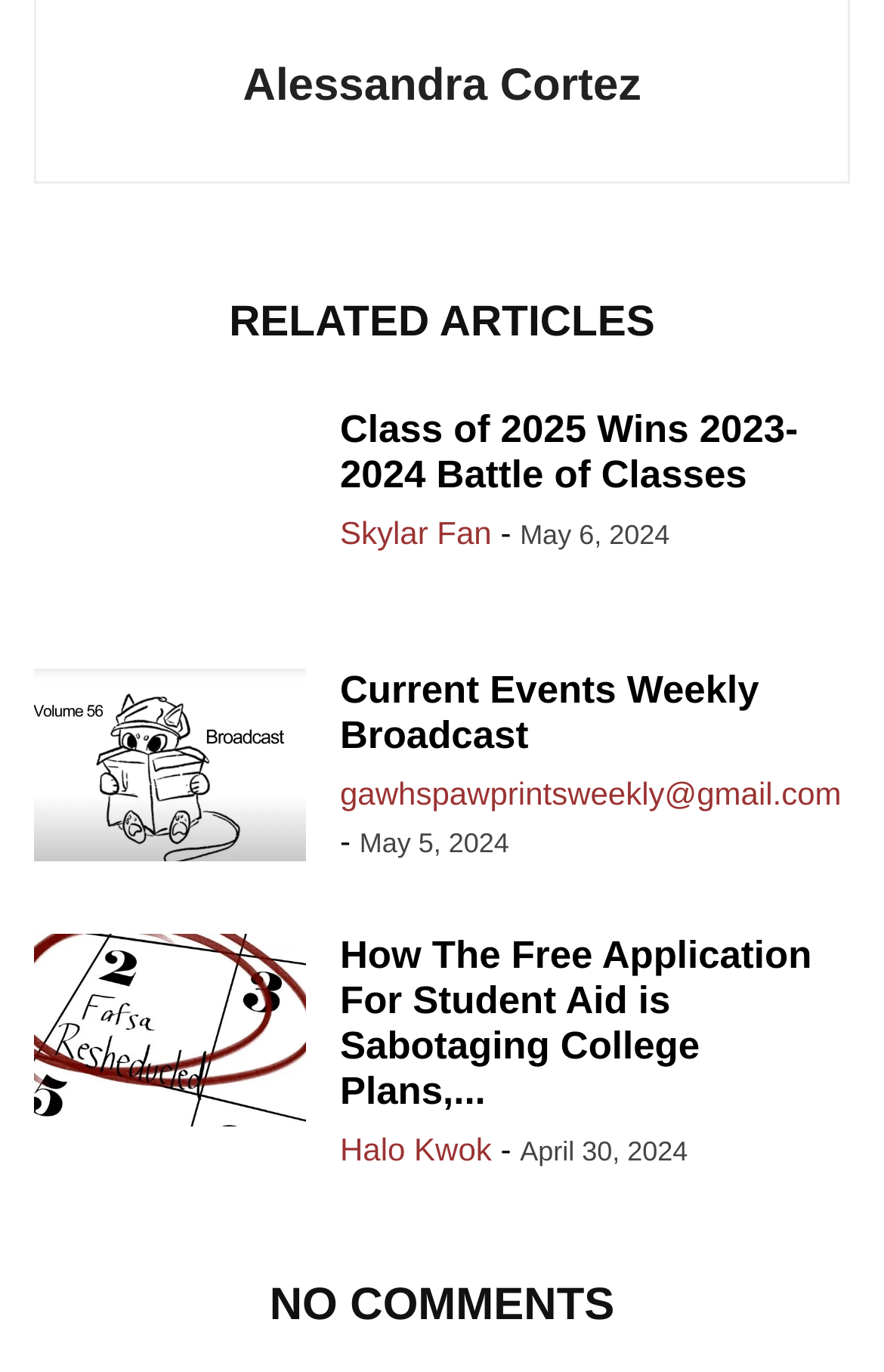Identify the bounding box coordinates of the specific part of the webpage to click to complete this instruction: "watch Current Events Weekly Broadcast".

[0.038, 0.488, 0.346, 0.636]